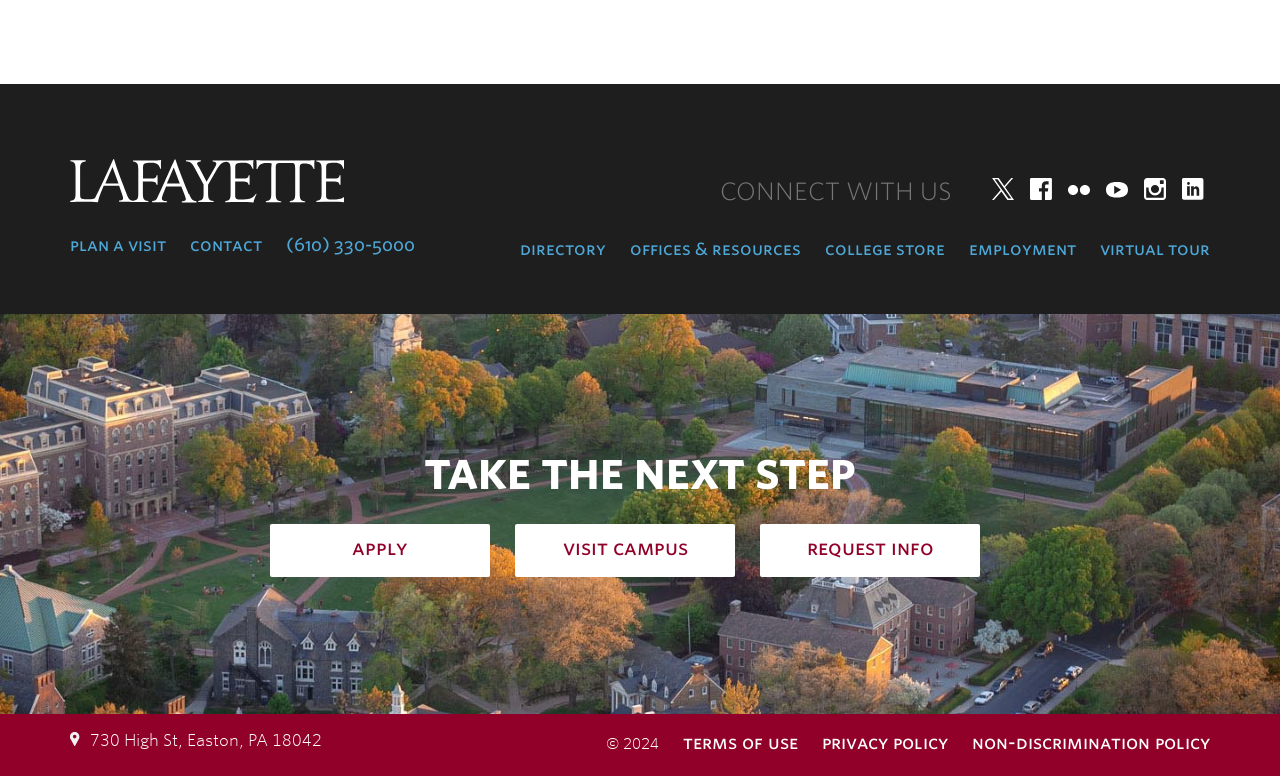What social media platforms does the college have?
Based on the image, please offer an in-depth response to the question.

The social media platforms of the college can be found in the navigation section 'college social media', where there are links to Twitter, Facebook, Flickr, YouTube, Instagram, and LinkedIn.